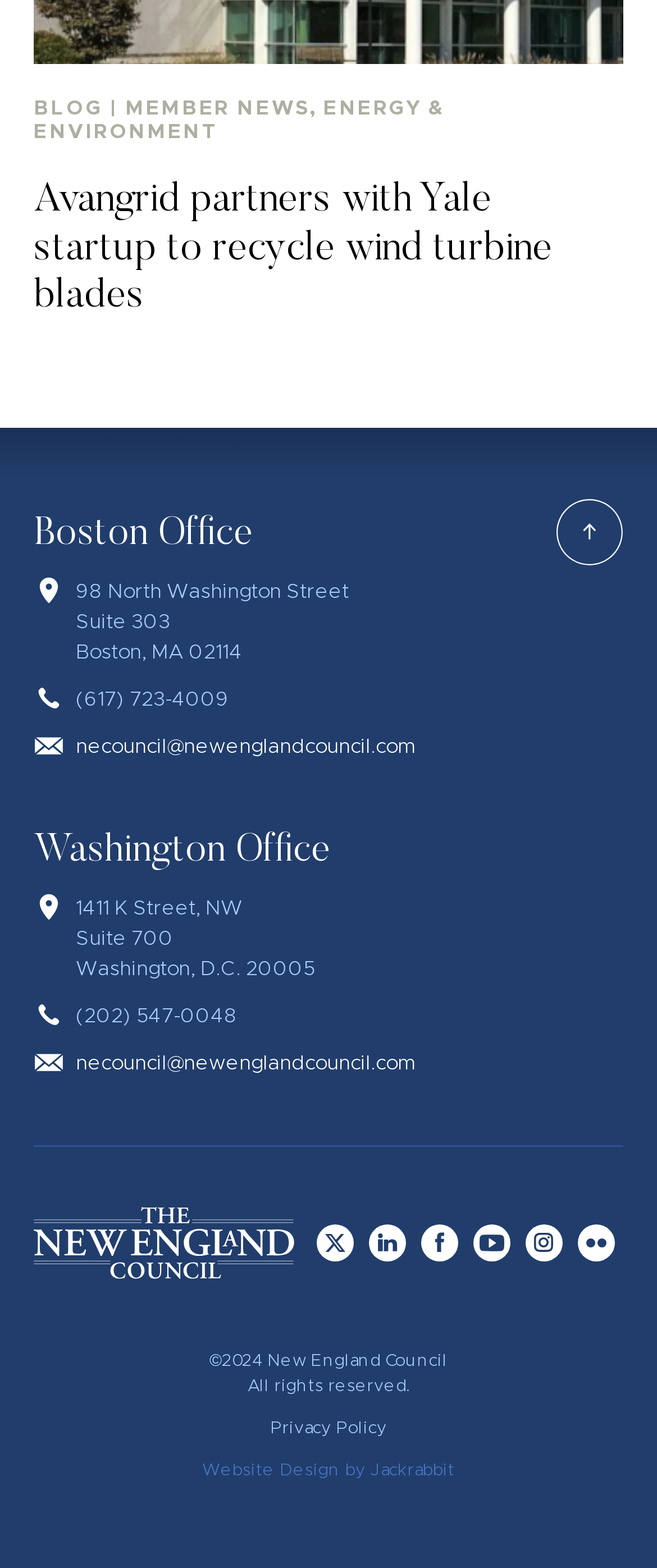How many offices does the New England Council have?
Examine the image and provide an in-depth answer to the question.

The question can be answered by looking at the structure of the webpage. There are two sections, one labeled 'Boston Office' and the other labeled 'Washington Office', which suggests that the New England Council has two offices.